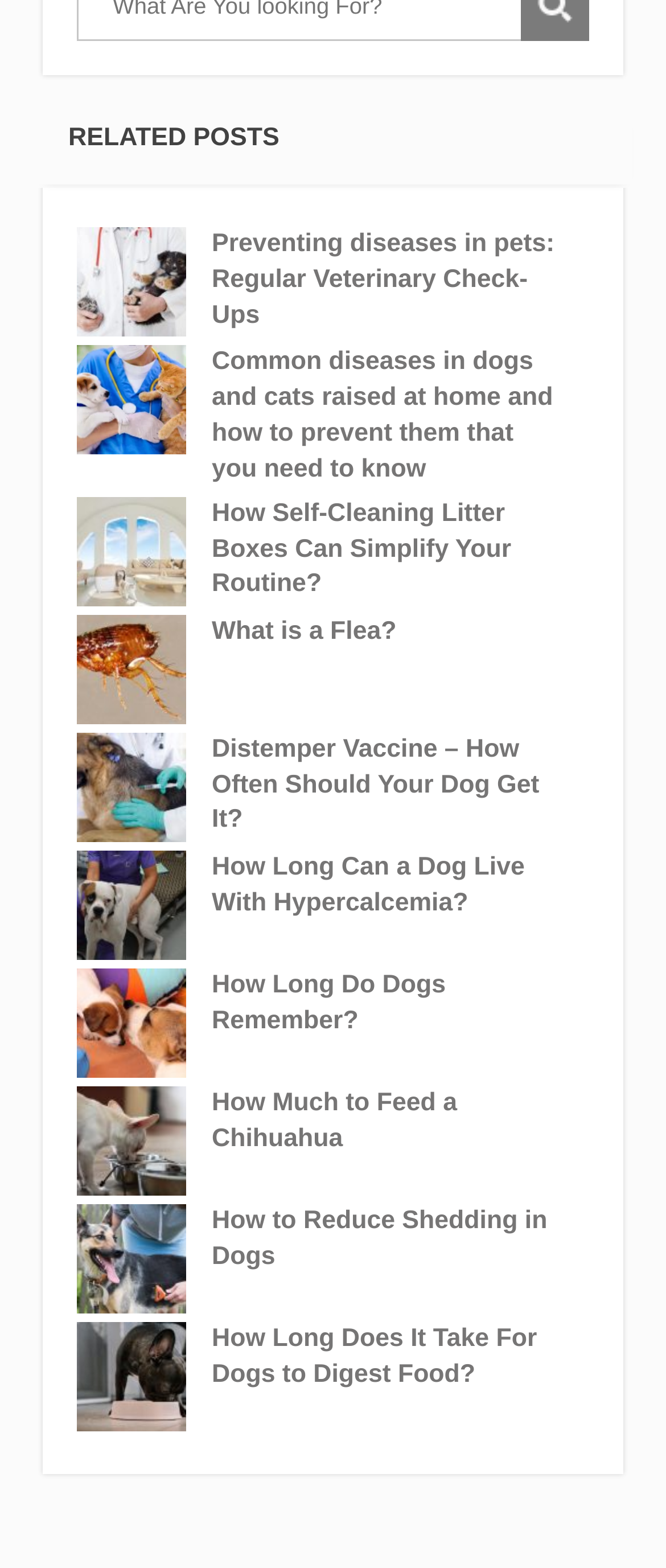Carefully observe the image and respond to the question with a detailed answer:
What is the topic of the first link?

The topic of the first link can be determined by reading the text of the link, which is 'Preventing diseases in pets: Regular Veterinary Check-Ups'.